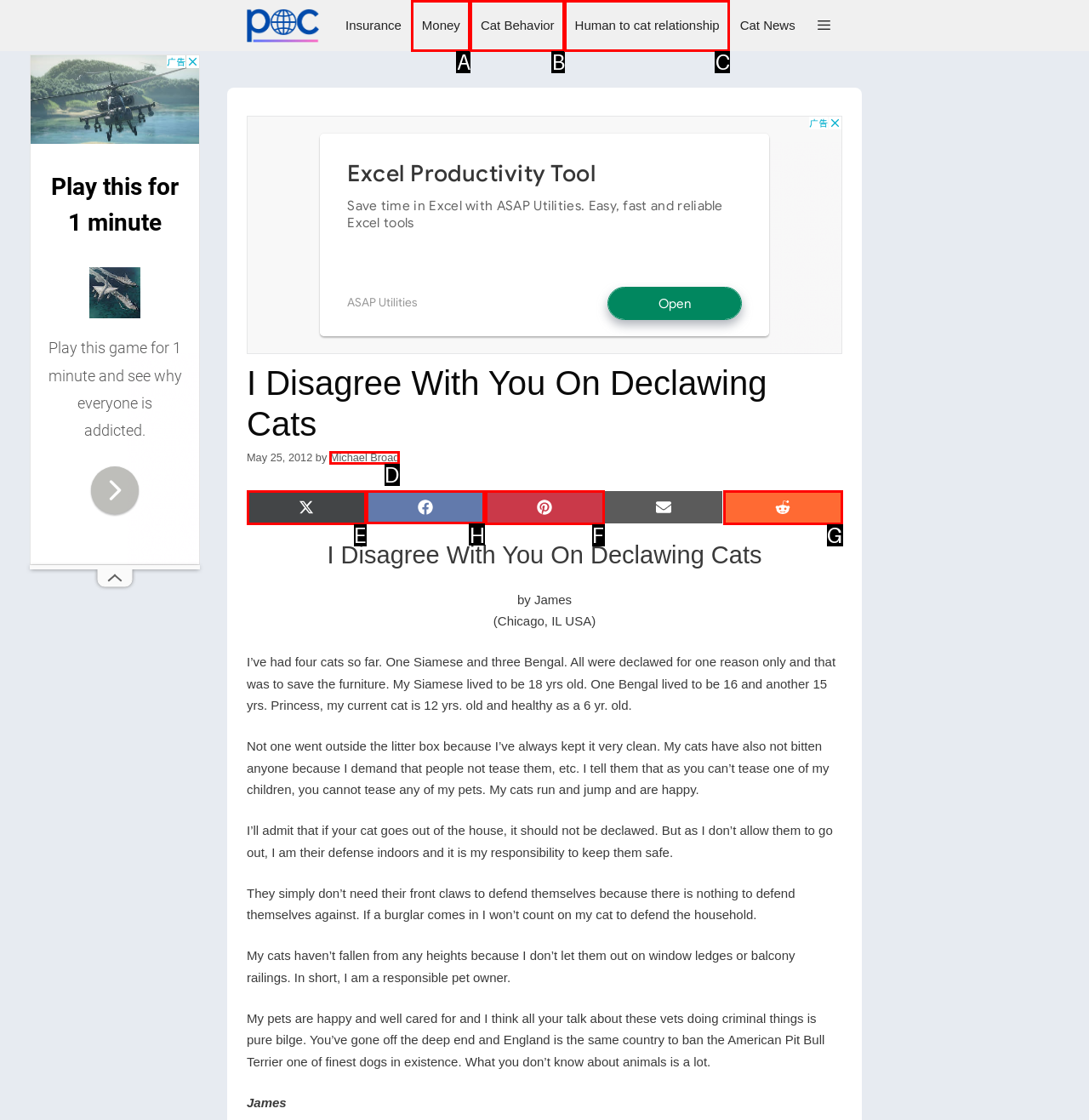Identify the correct letter of the UI element to click for this task: Click the 'Share on Facebook' link
Respond with the letter from the listed options.

H